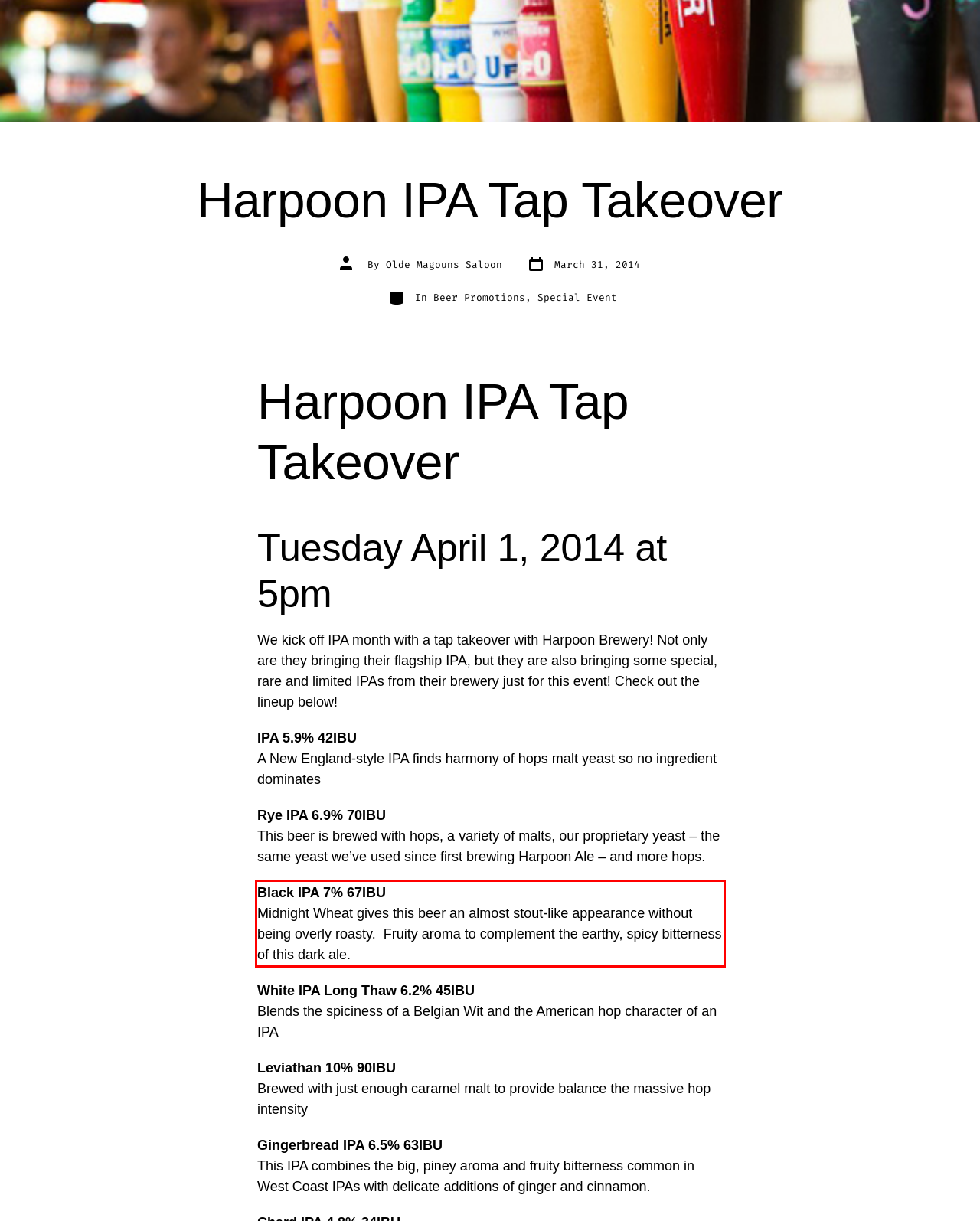Please perform OCR on the UI element surrounded by the red bounding box in the given webpage screenshot and extract its text content.

Black IPA 7% 67IBU Midnight Wheat gives this beer an almost stout-like appearance without being overly roasty. Fruity aroma to complement the earthy, spicy bitterness of this dark ale.